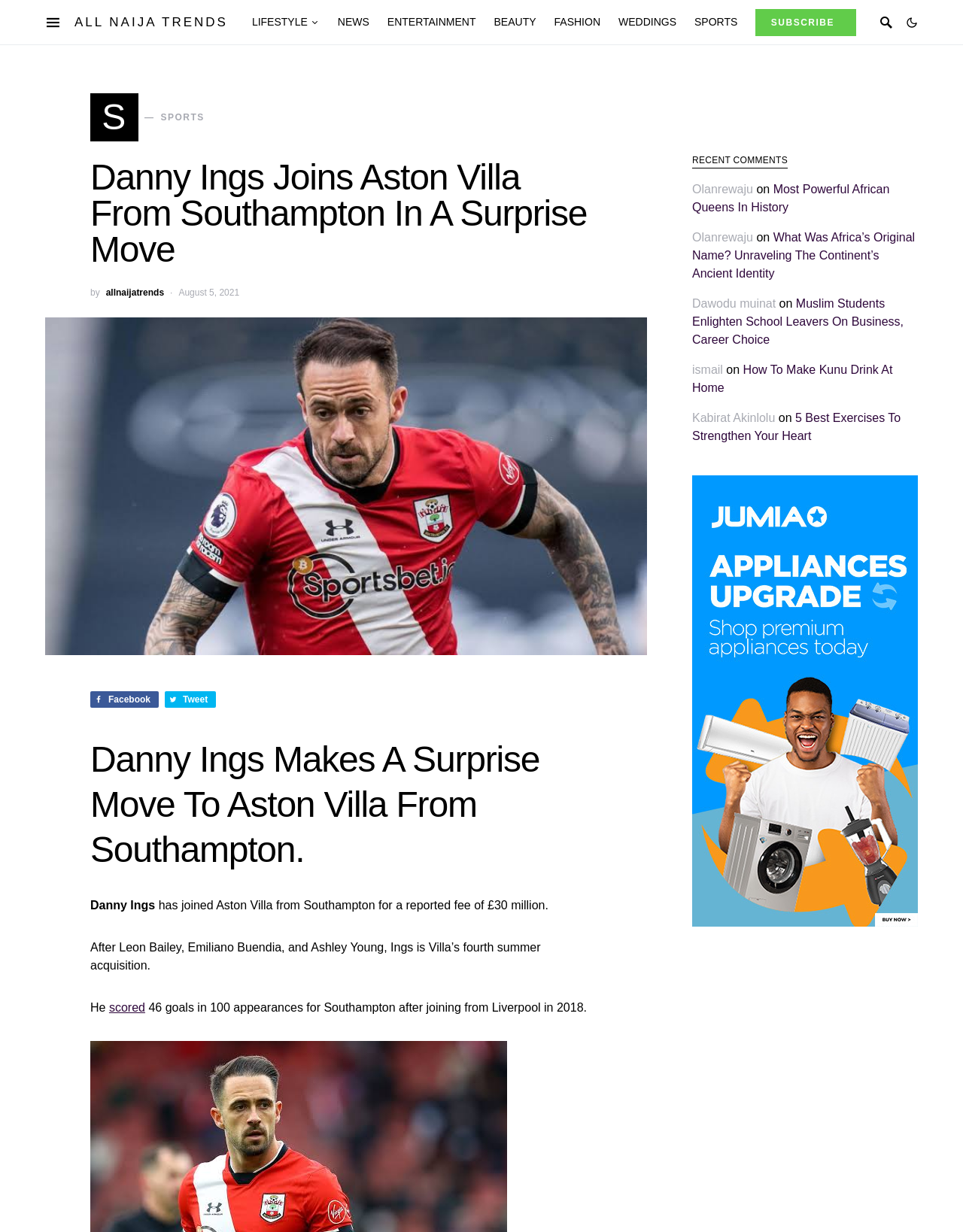Please find the top heading of the webpage and generate its text.

Danny Ings Joins Aston Villa From Southampton In A Surprise Move